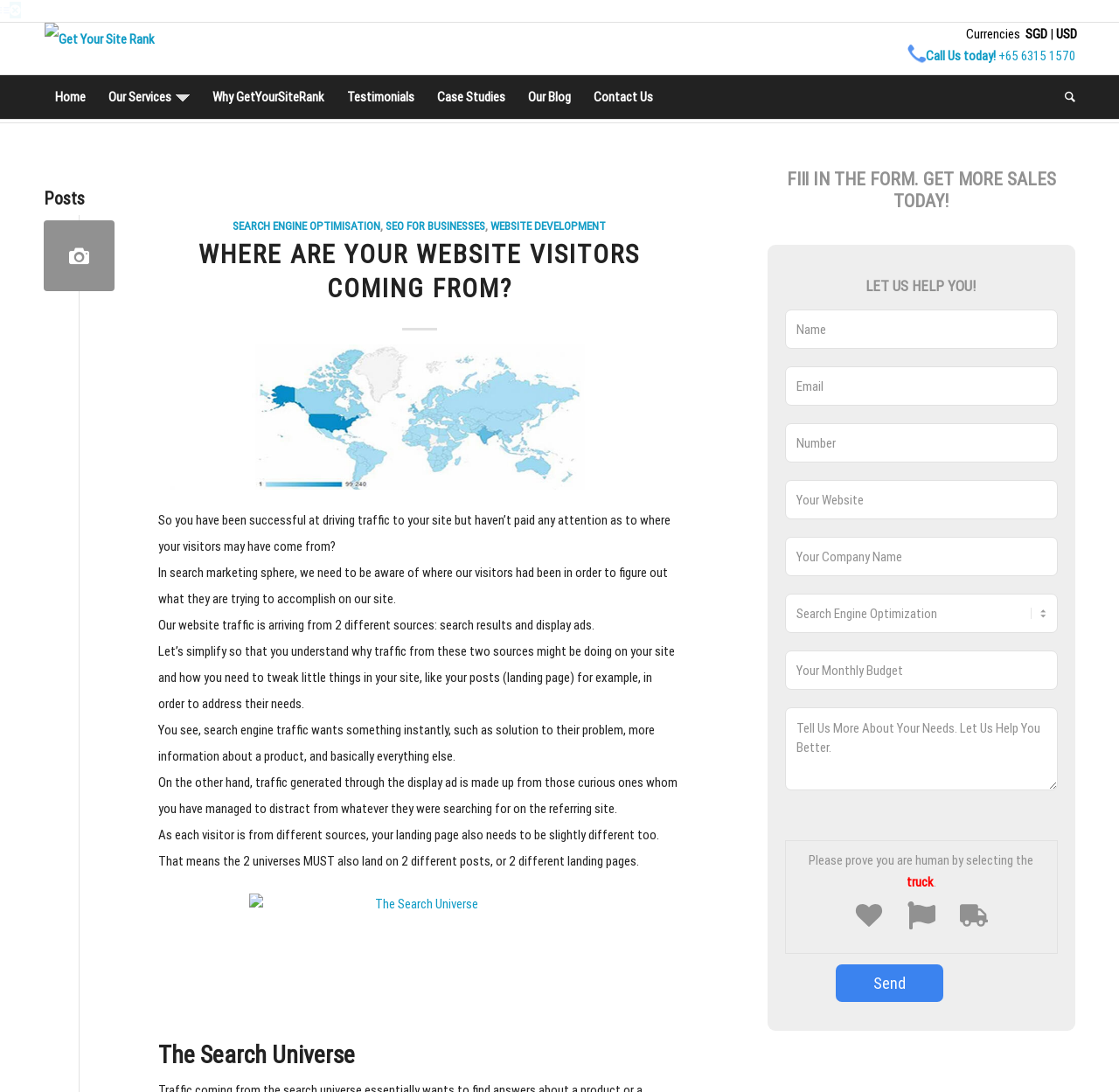What is the purpose of the form on the webpage?
Based on the image content, provide your answer in one word or a short phrase.

To get more sales